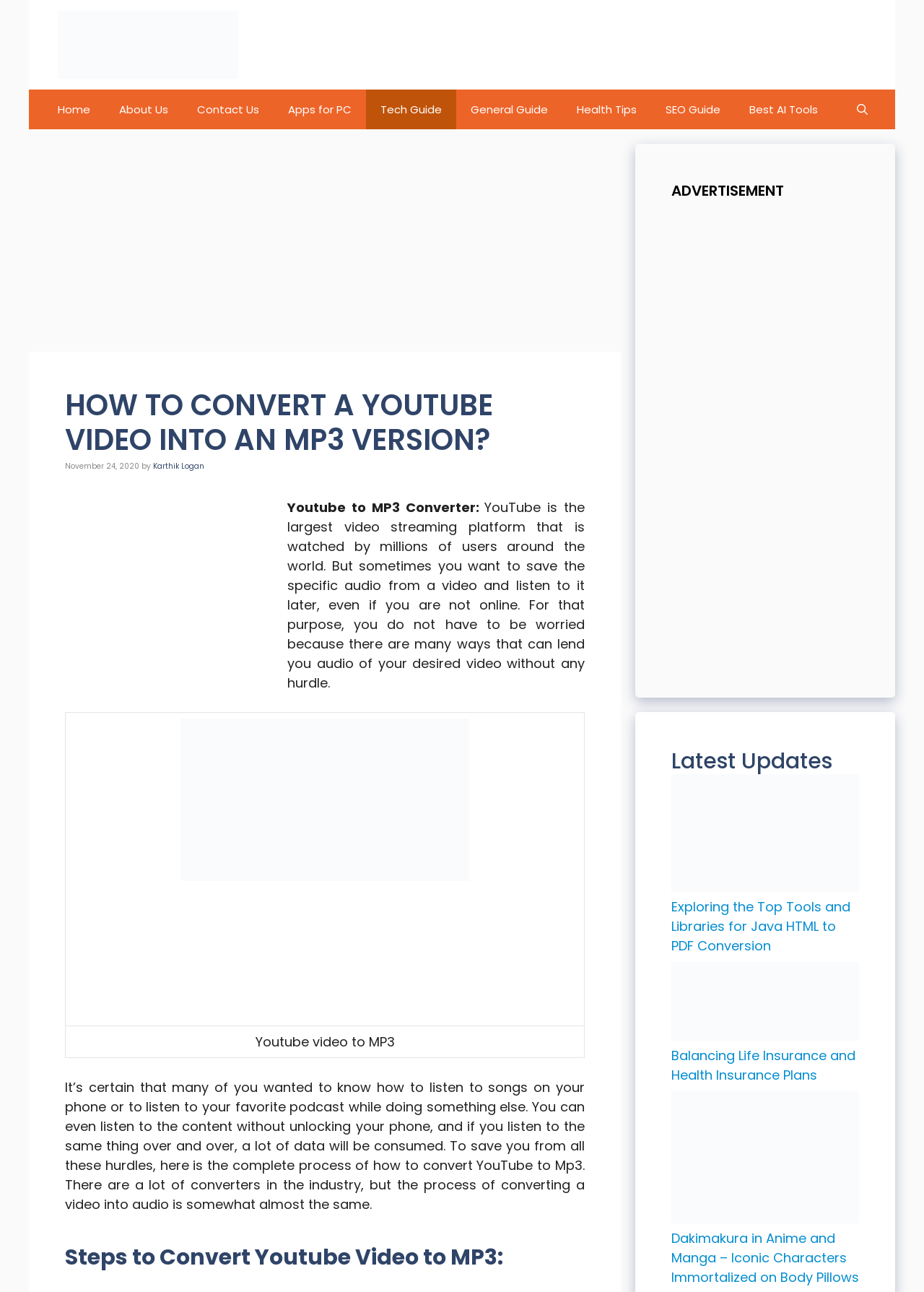Determine the bounding box coordinates for the area you should click to complete the following instruction: "Explore the 'Latest Updates' section".

[0.727, 0.579, 0.93, 0.599]